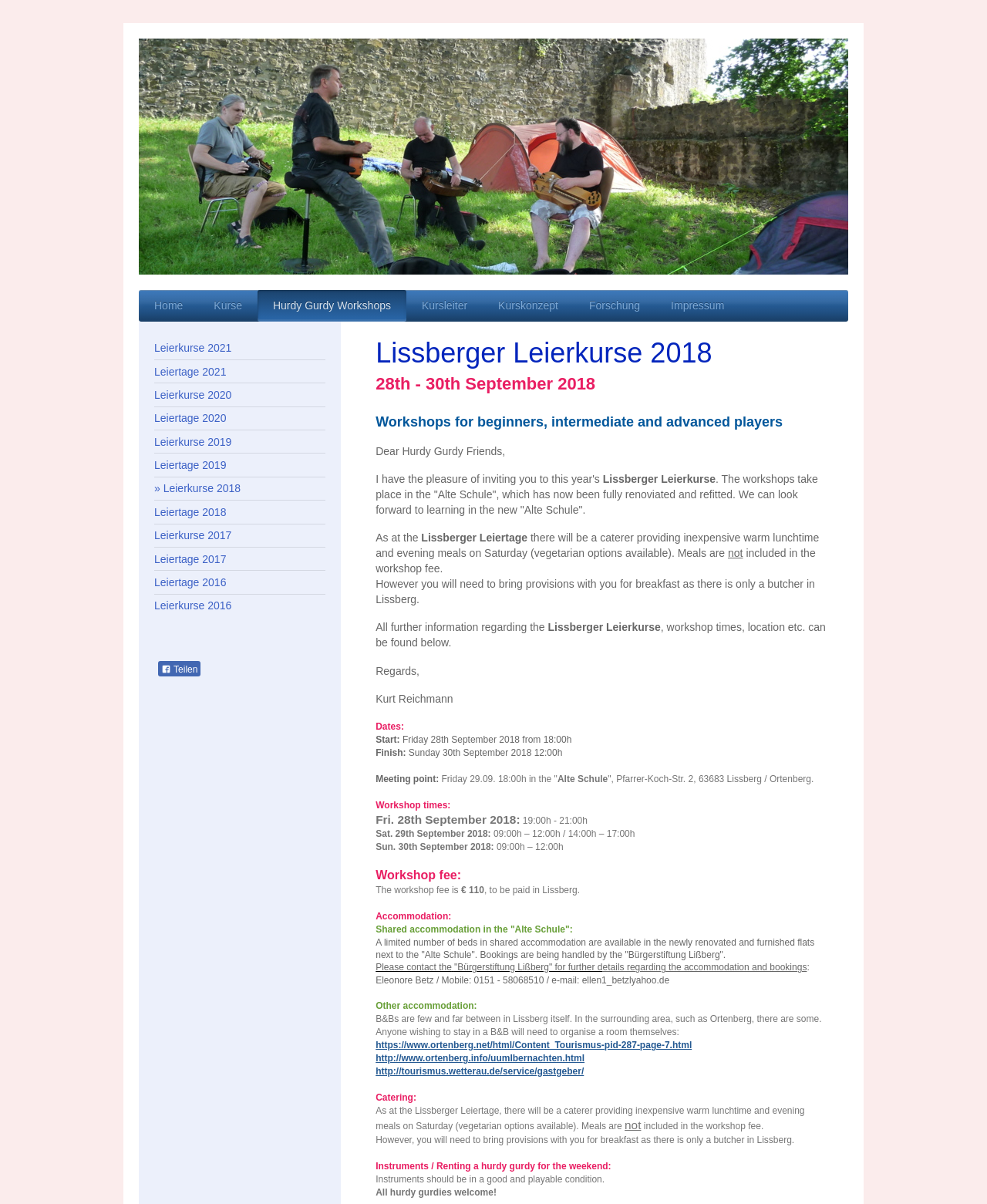Please find the bounding box coordinates of the element's region to be clicked to carry out this instruction: "Click on the 'Leierkurse 2021' link".

[0.156, 0.28, 0.33, 0.299]